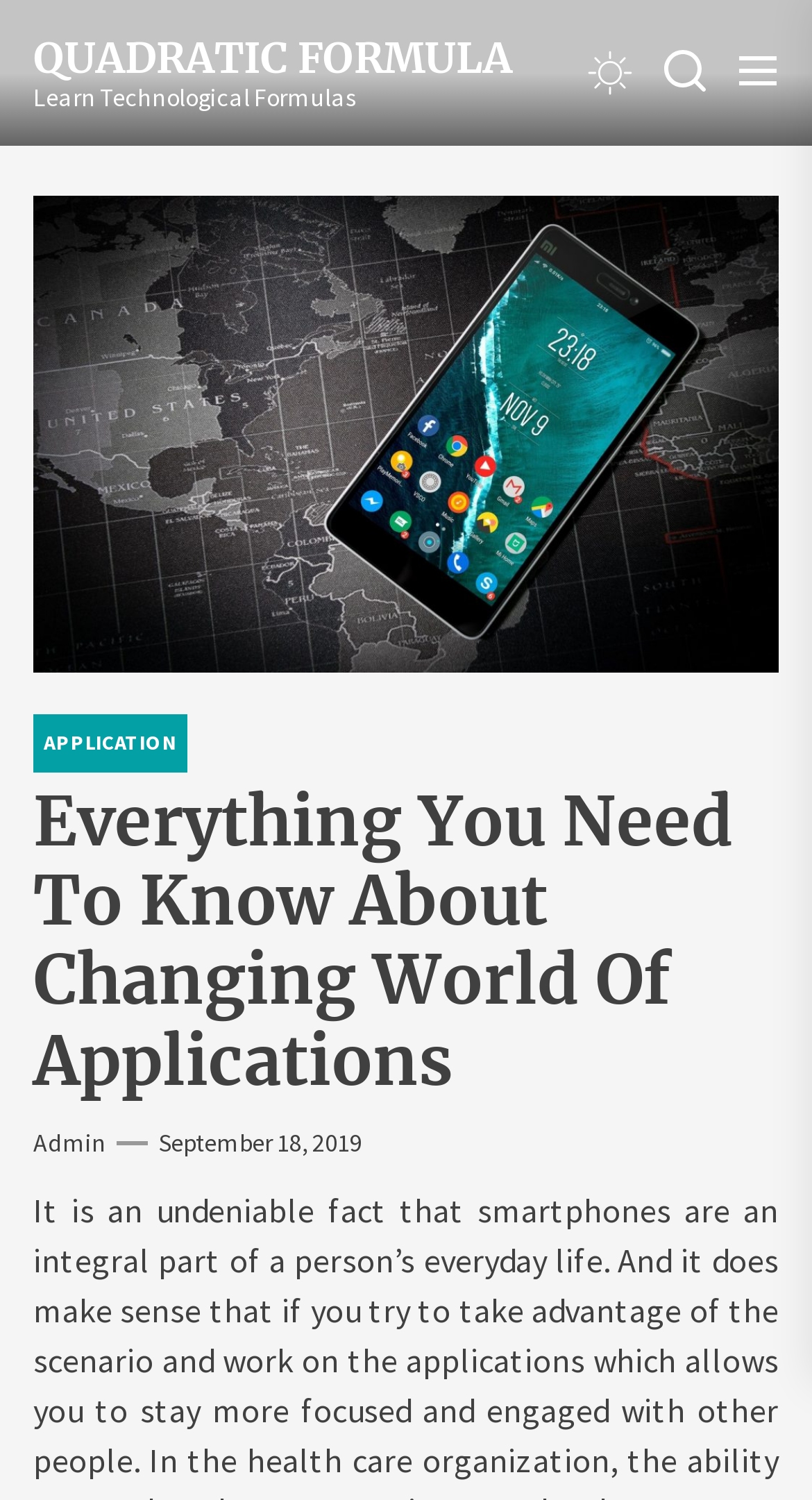When was the article published?
Using the image as a reference, deliver a detailed and thorough answer to the question.

I found a link element with the text 'September 18, 2019' which is likely to be the publication date of the article.